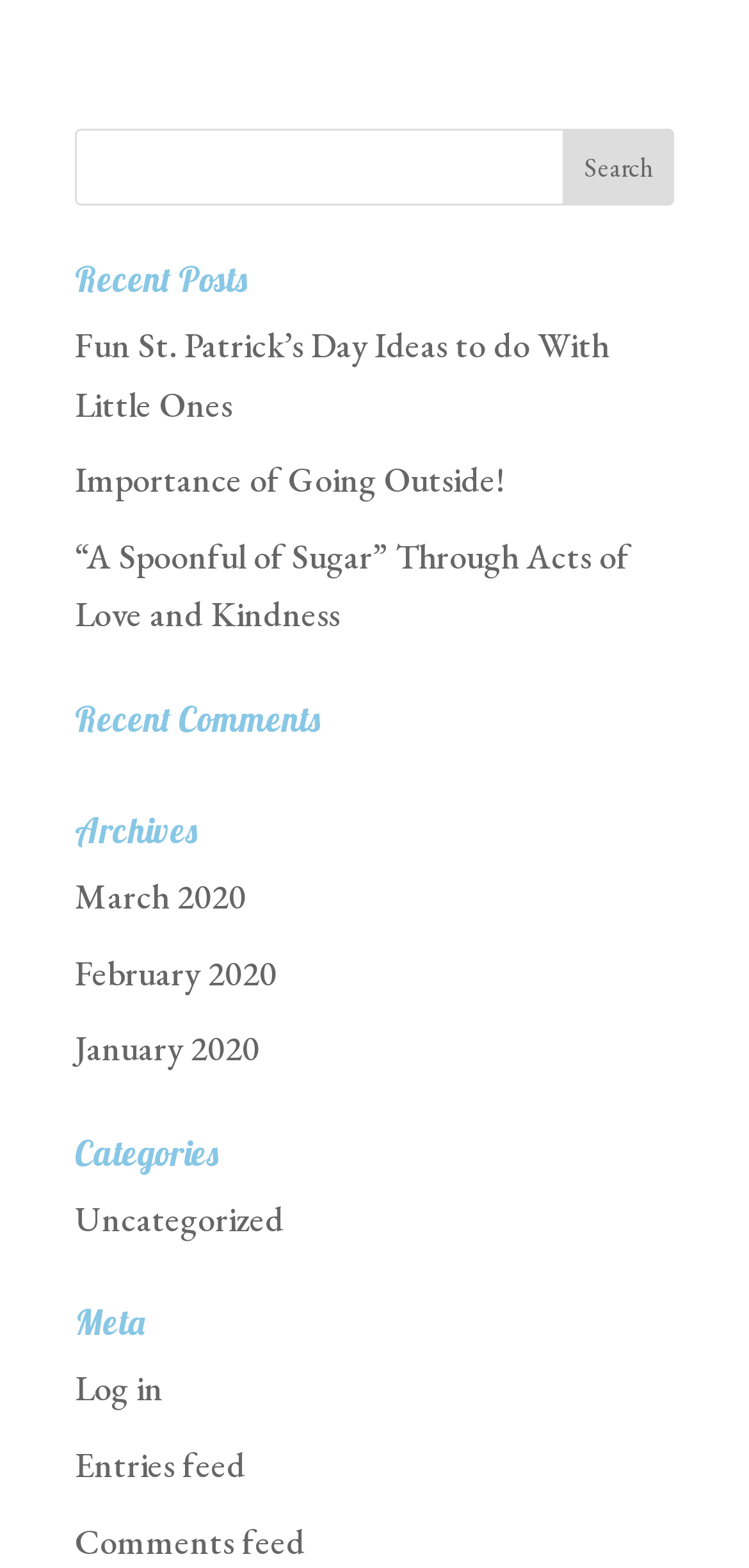What is the category of the post 'Fun St. Patrick’s Day Ideas to do With Little Ones'?
Please provide a comprehensive answer based on the contents of the image.

Although the category of the post is not explicitly stated, the webpage has a section labeled 'Categories' which lists 'Uncategorized' as one of the categories. Therefore, it can be inferred that the post 'Fun St. Patrick’s Day Ideas to do With Little Ones' belongs to the 'Uncategorized' category.